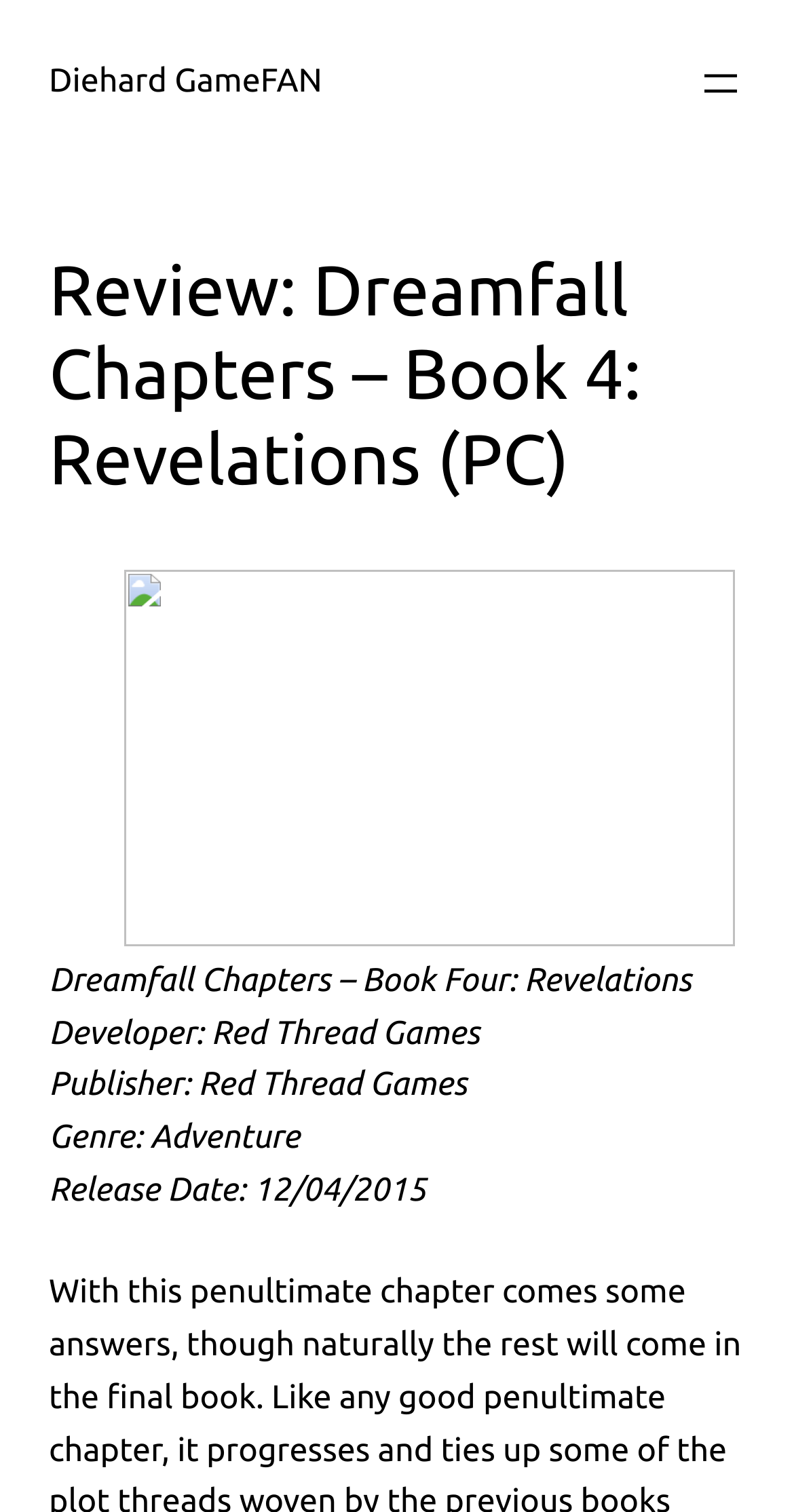Please give a succinct answer using a single word or phrase:
Who is the developer of the game?

Red Thread Games